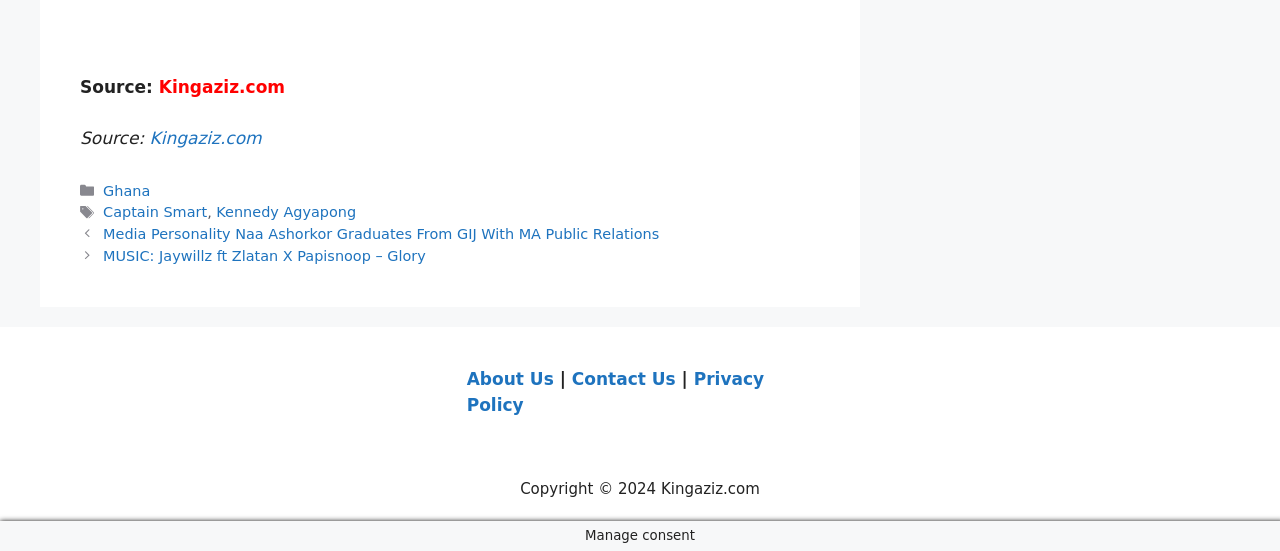What is the title of the first post?
Refer to the image and provide a thorough answer to the question.

I looked at the navigation section labeled 'Posts' and found the first link, which is the title of the first post.